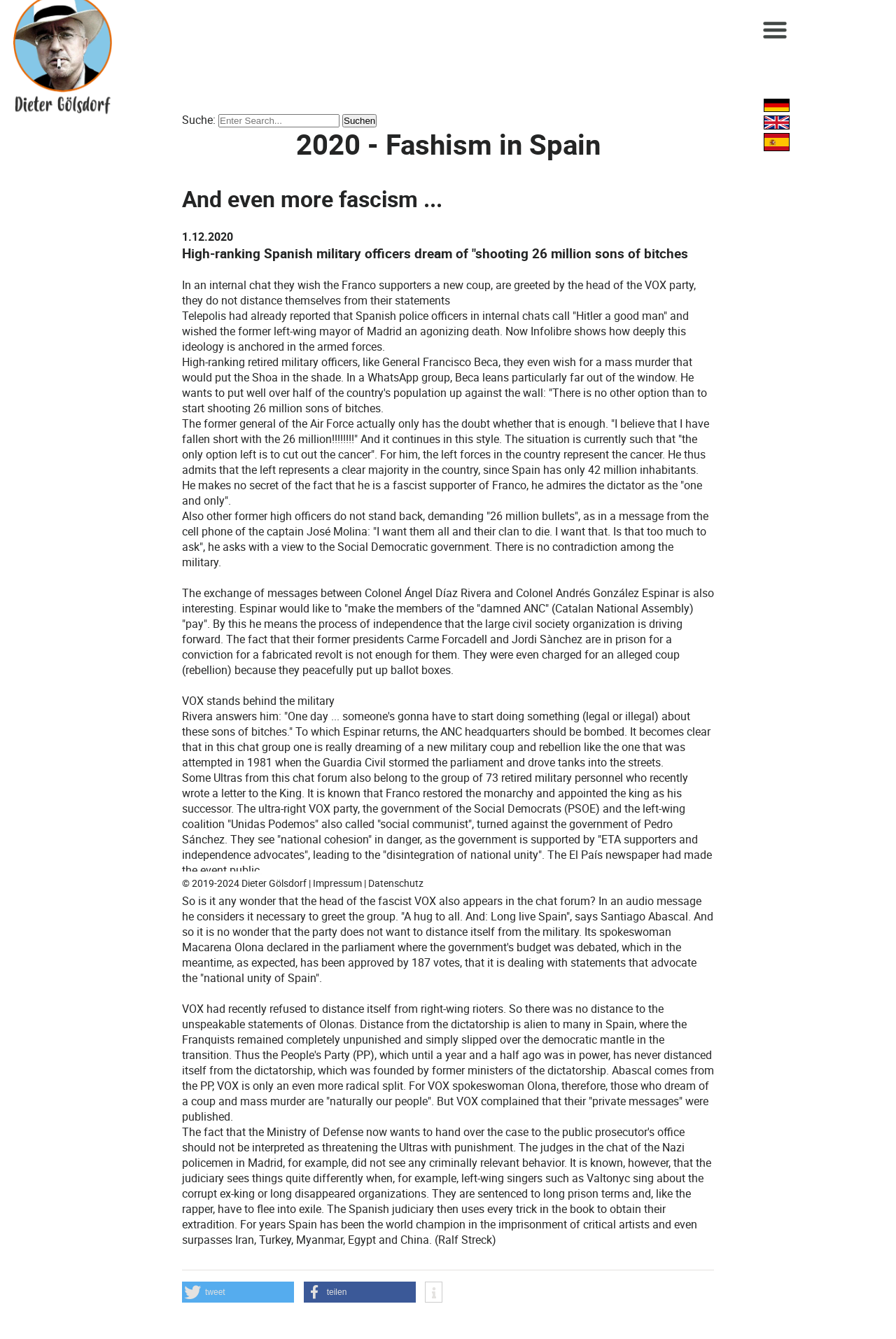Identify the bounding box coordinates of the specific part of the webpage to click to complete this instruction: "Go to Home".

[0.0, 0.041, 0.031, 0.06]